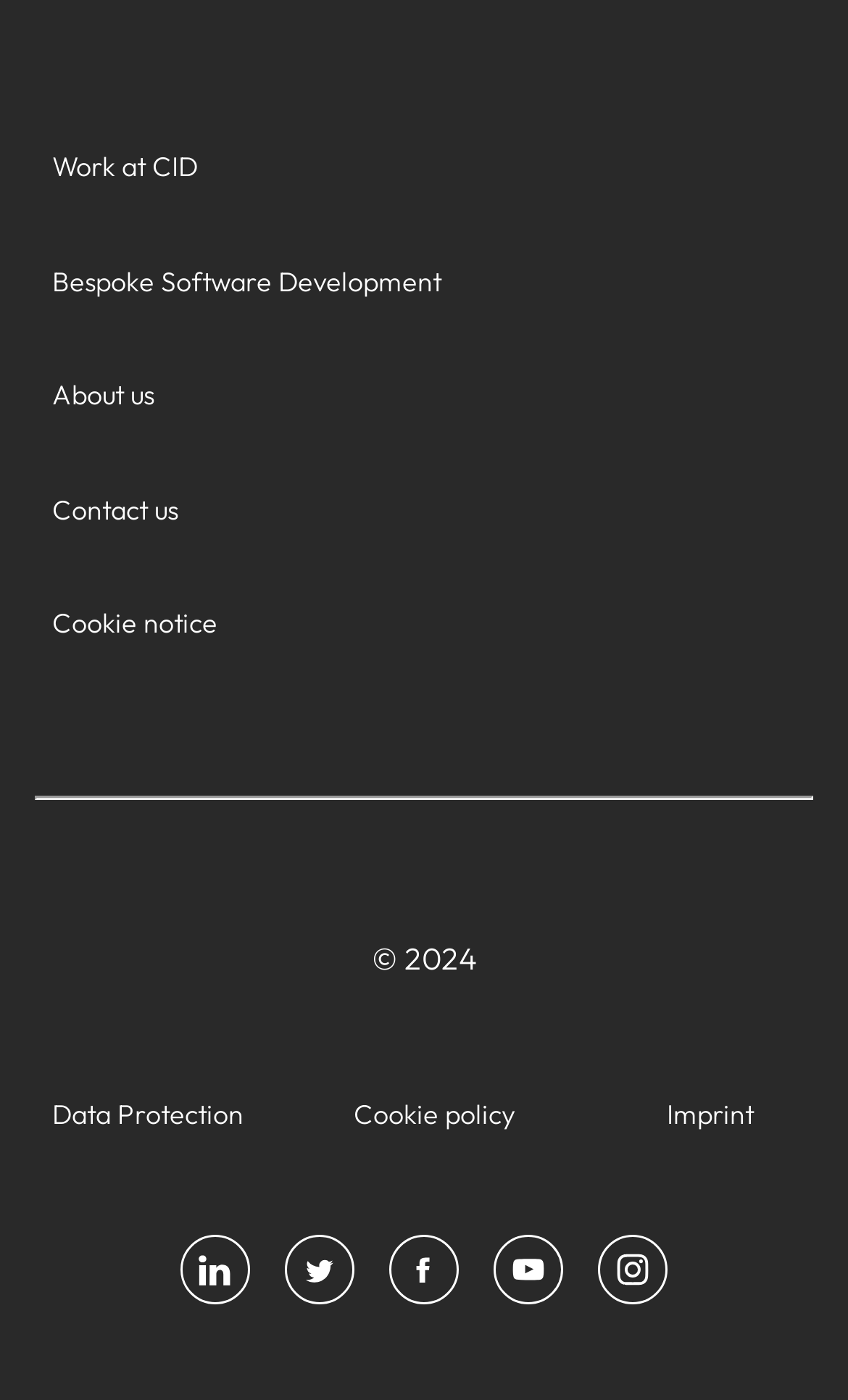Find and specify the bounding box coordinates that correspond to the clickable region for the instruction: "Read about data protection".

[0.041, 0.775, 0.308, 0.819]